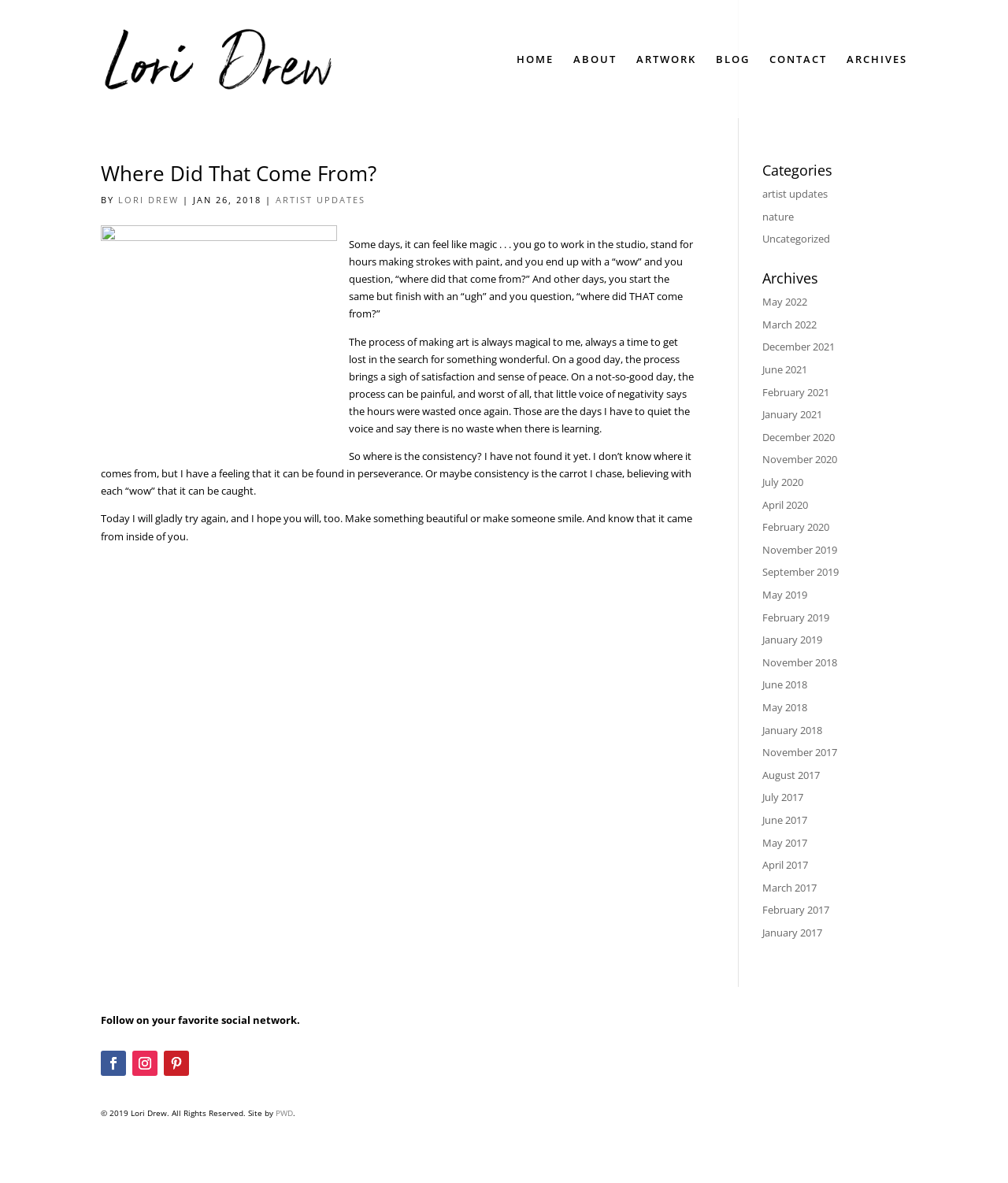Determine the bounding box of the UI component based on this description: "Where Did That Come From?". The bounding box coordinates should be four float values between 0 and 1, i.e., [left, top, right, bottom].

[0.1, 0.134, 0.373, 0.158]